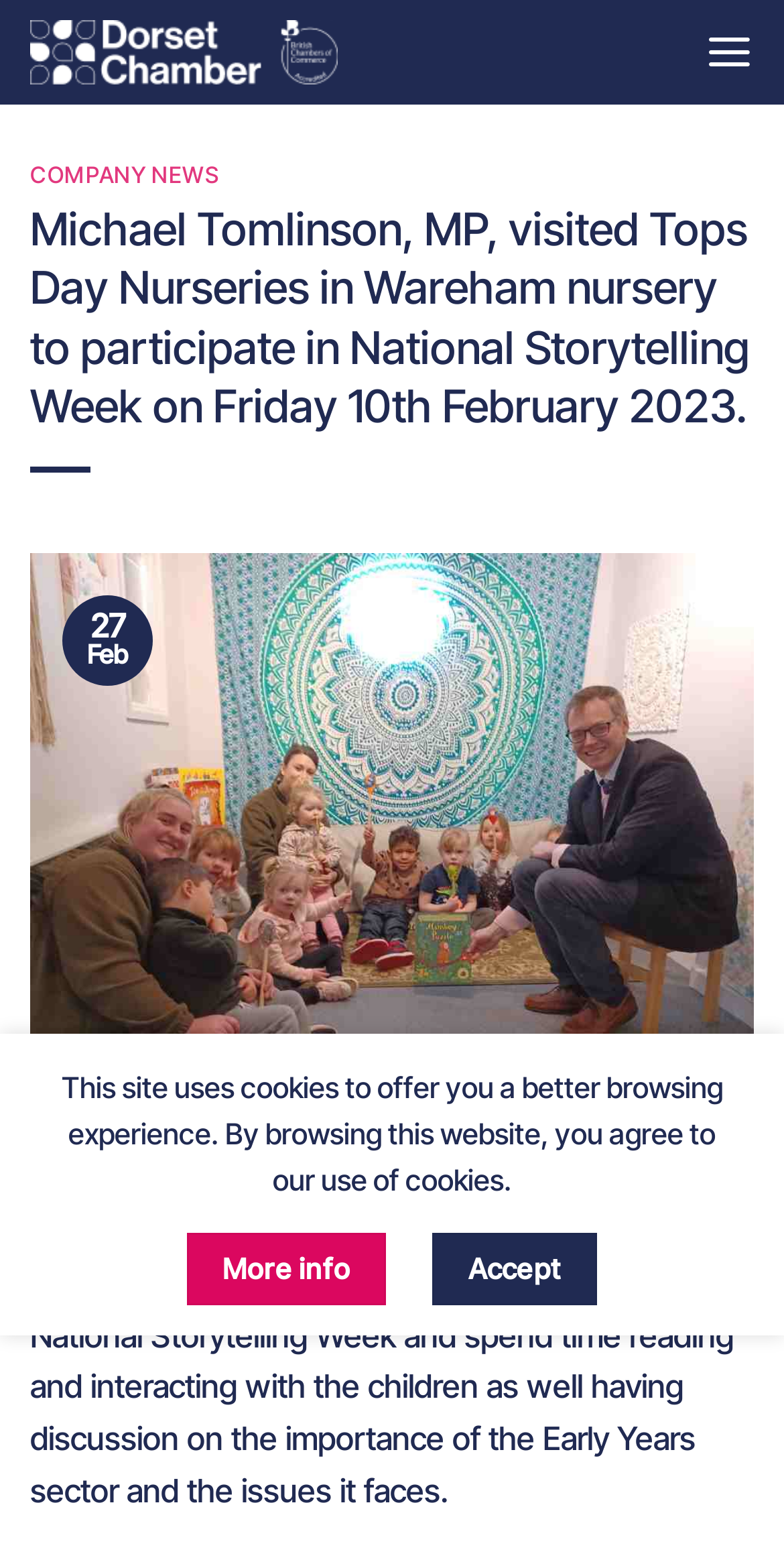Based on the element description Company News, identify the bounding box of the UI element in the given webpage screenshot. The coordinates should be in the format (top-left x, top-left y, bottom-right x, bottom-right y) and must be between 0 and 1.

[0.038, 0.103, 0.281, 0.121]